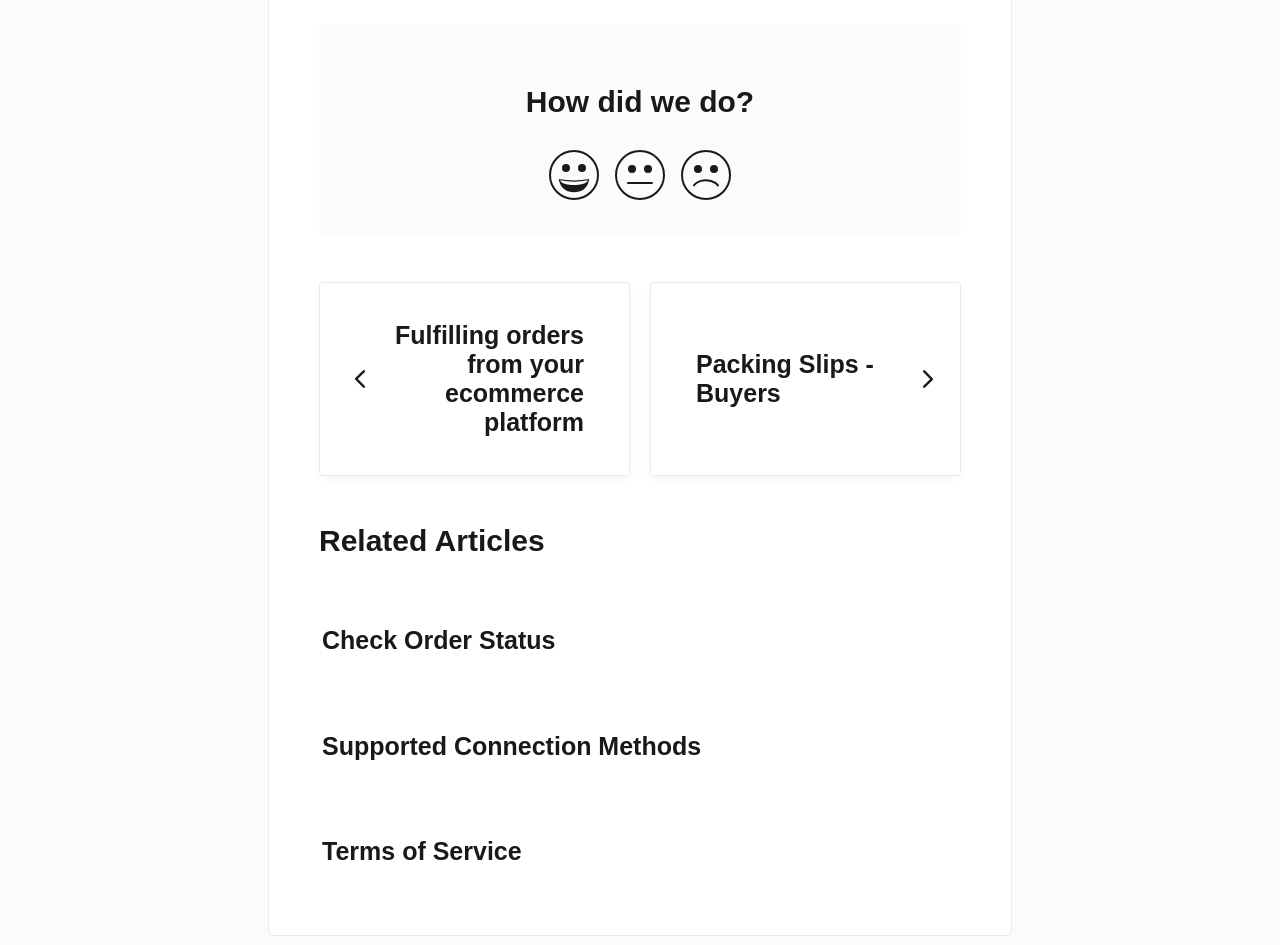What is the title of the previous article?
Use the image to give a comprehensive and detailed response to the question.

I looked at the link with the text 'Go to previous article' and found that the title of the previous article is 'Fulfilling orders from your ecommerce platform'.